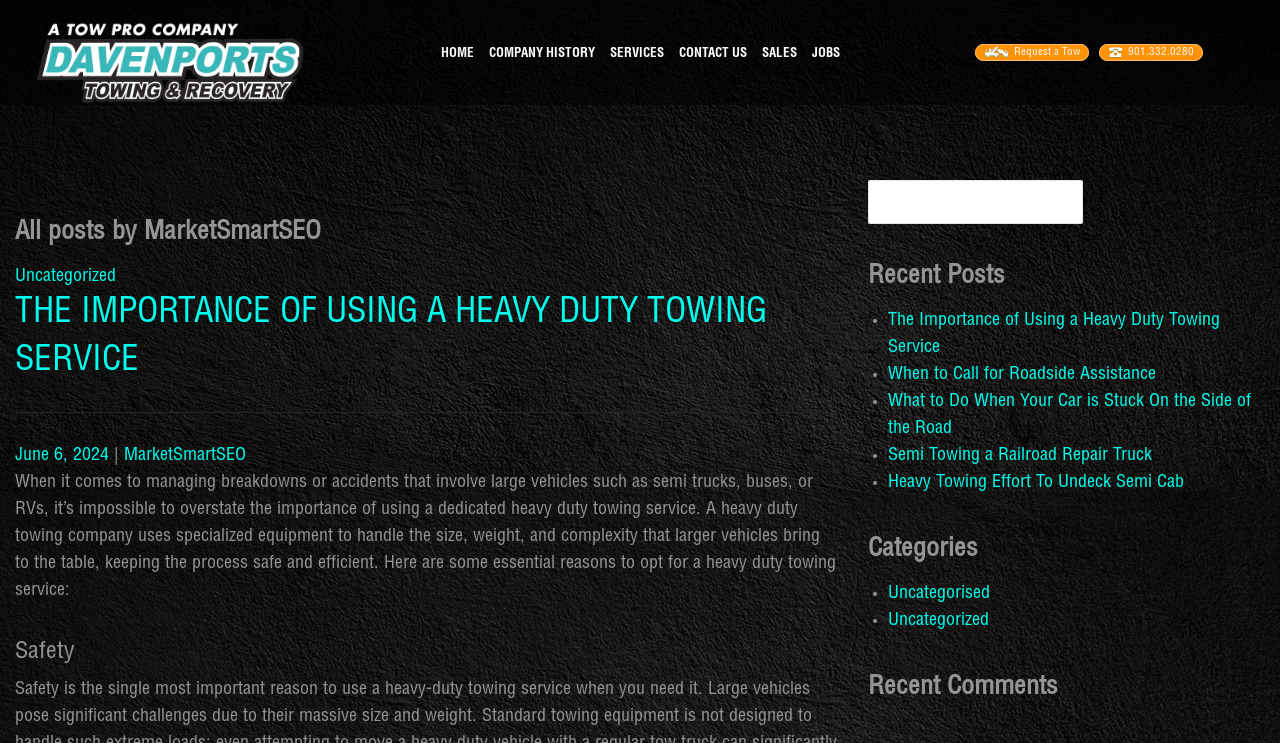Respond with a single word or short phrase to the following question: 
What is the purpose of the 'Request a Tow' button?

To request a tow